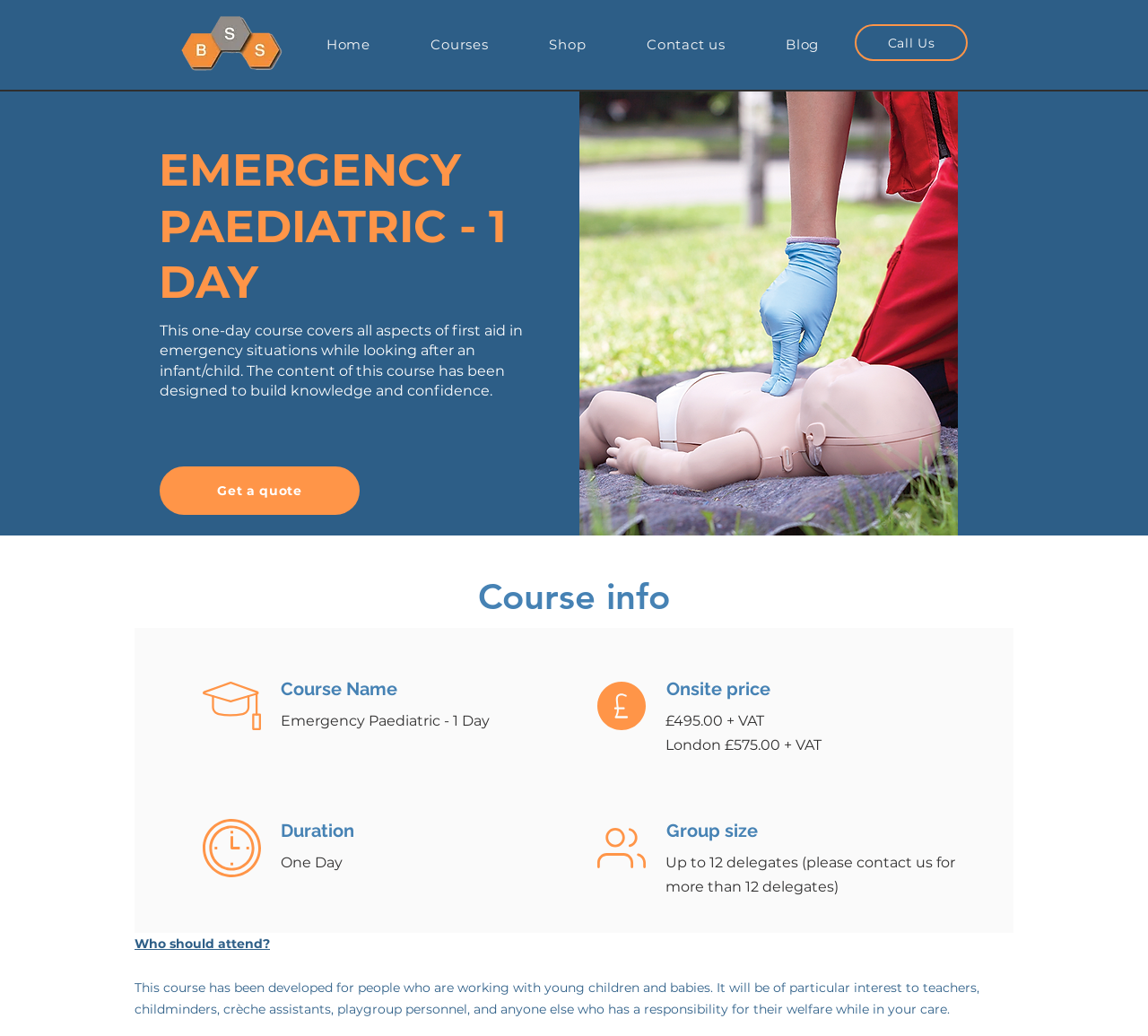Using the information shown in the image, answer the question with as much detail as possible: What is the name of the course?

I found the answer by looking at the heading 'EMERGENCY PAEDIATRIC - 1 DAY' and the StaticText 'Course Name' with the value 'Emergency Paediatric - 1 Day'.